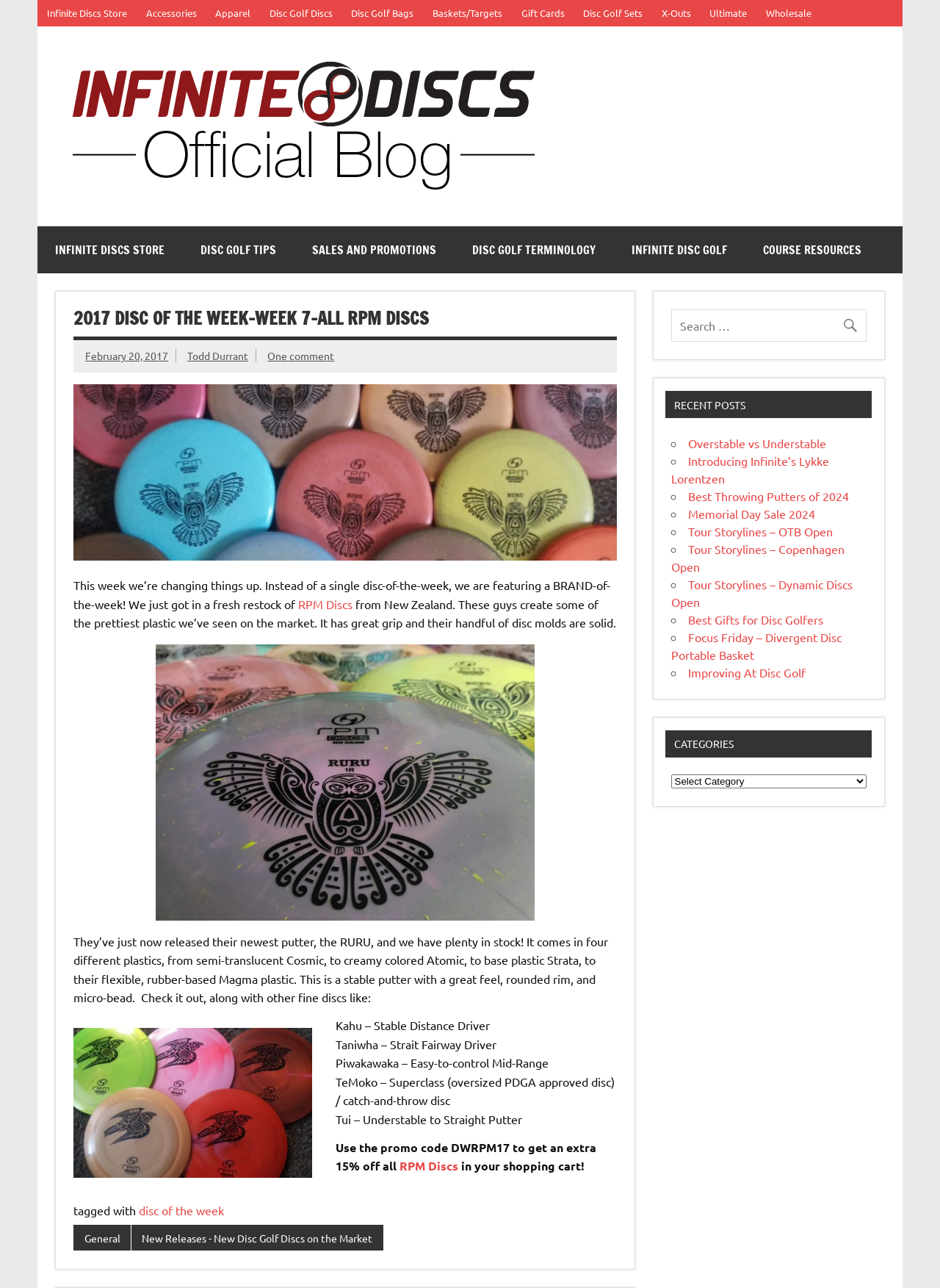Can you find and provide the main heading text of this webpage?

2017 DISC OF THE WEEK–WEEK 7–ALL RPM DISCS